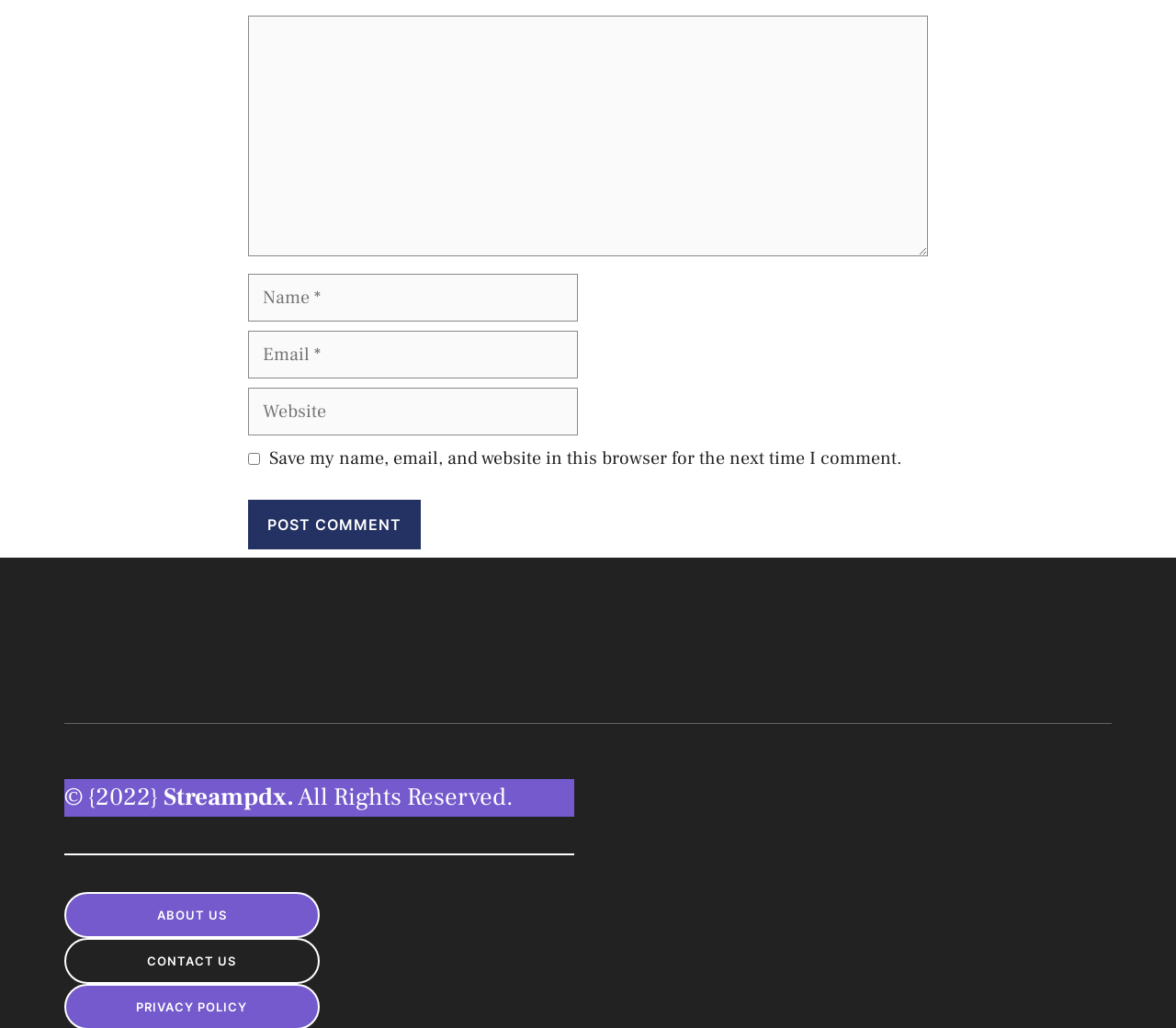Give a succinct answer to this question in a single word or phrase: 
What is the name of the website?

Streampdx